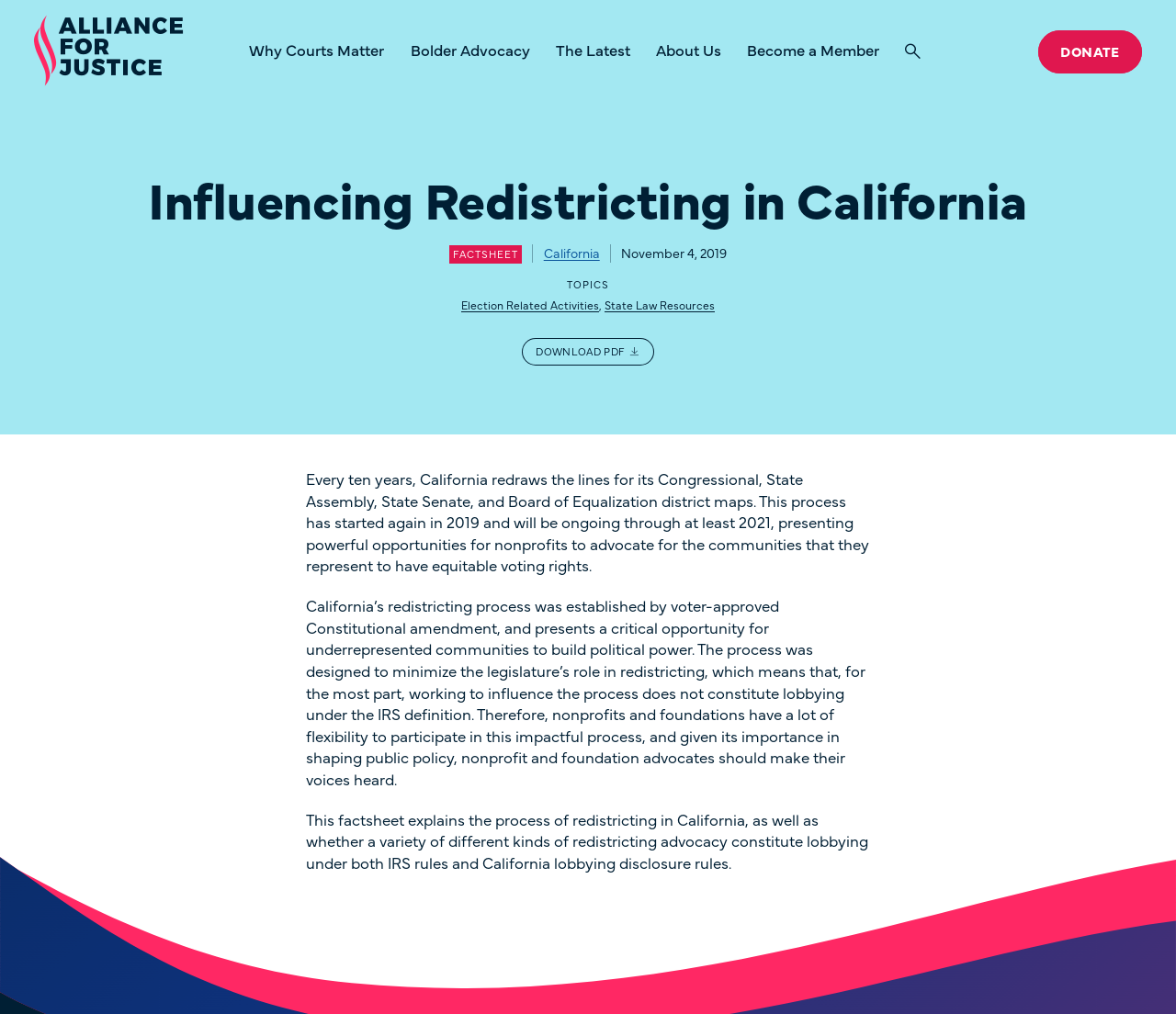What type of resources are provided on this webpage?
Refer to the image and give a detailed answer to the question.

I can see that the webpage provides a fact sheet about redistricting in California and also offers a PDF download option, which suggests that the webpage is a resource-rich platform for users.